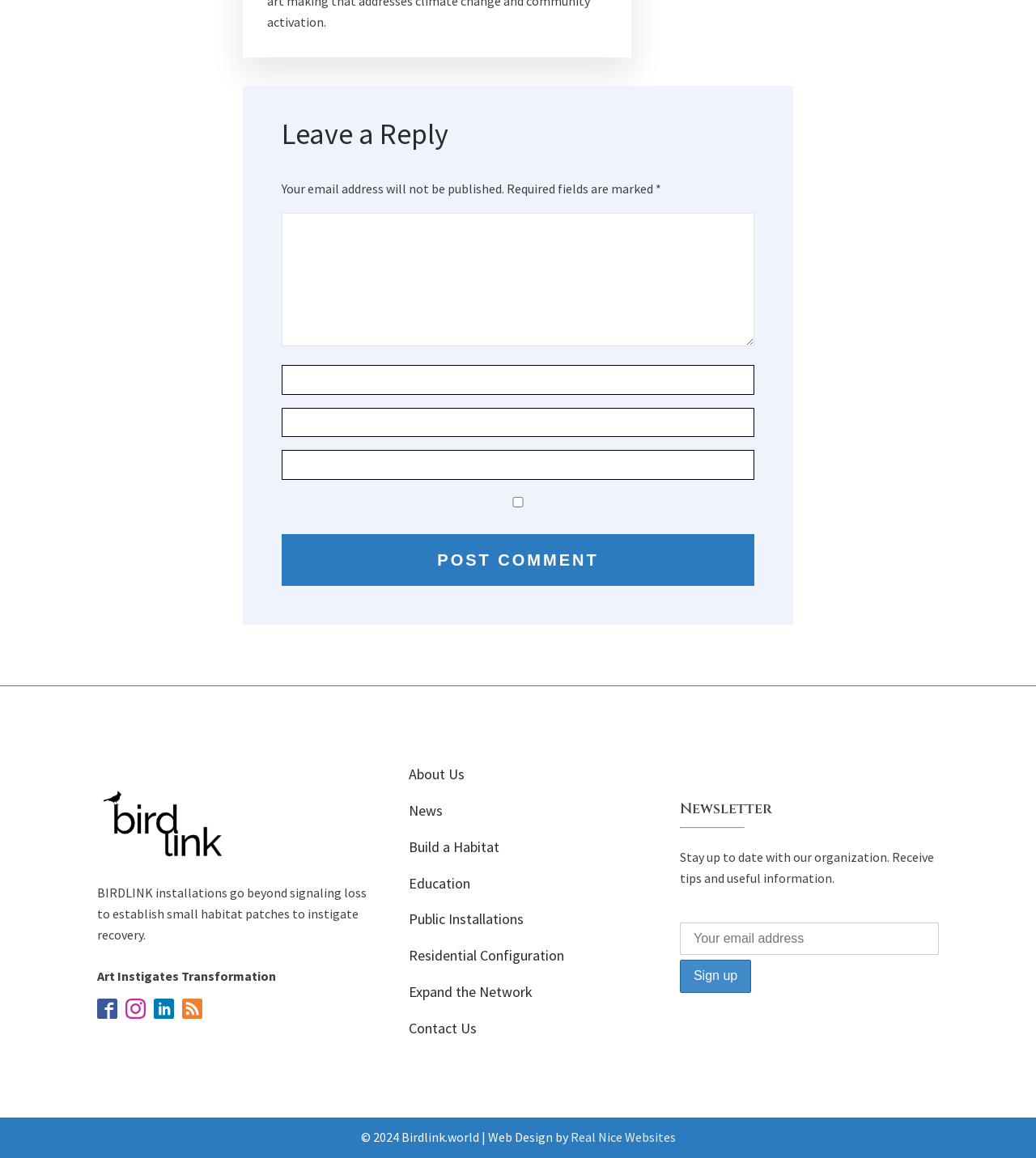Please determine the bounding box coordinates for the element that should be clicked to follow these instructions: "Contact Us".

[0.395, 0.878, 0.46, 0.898]